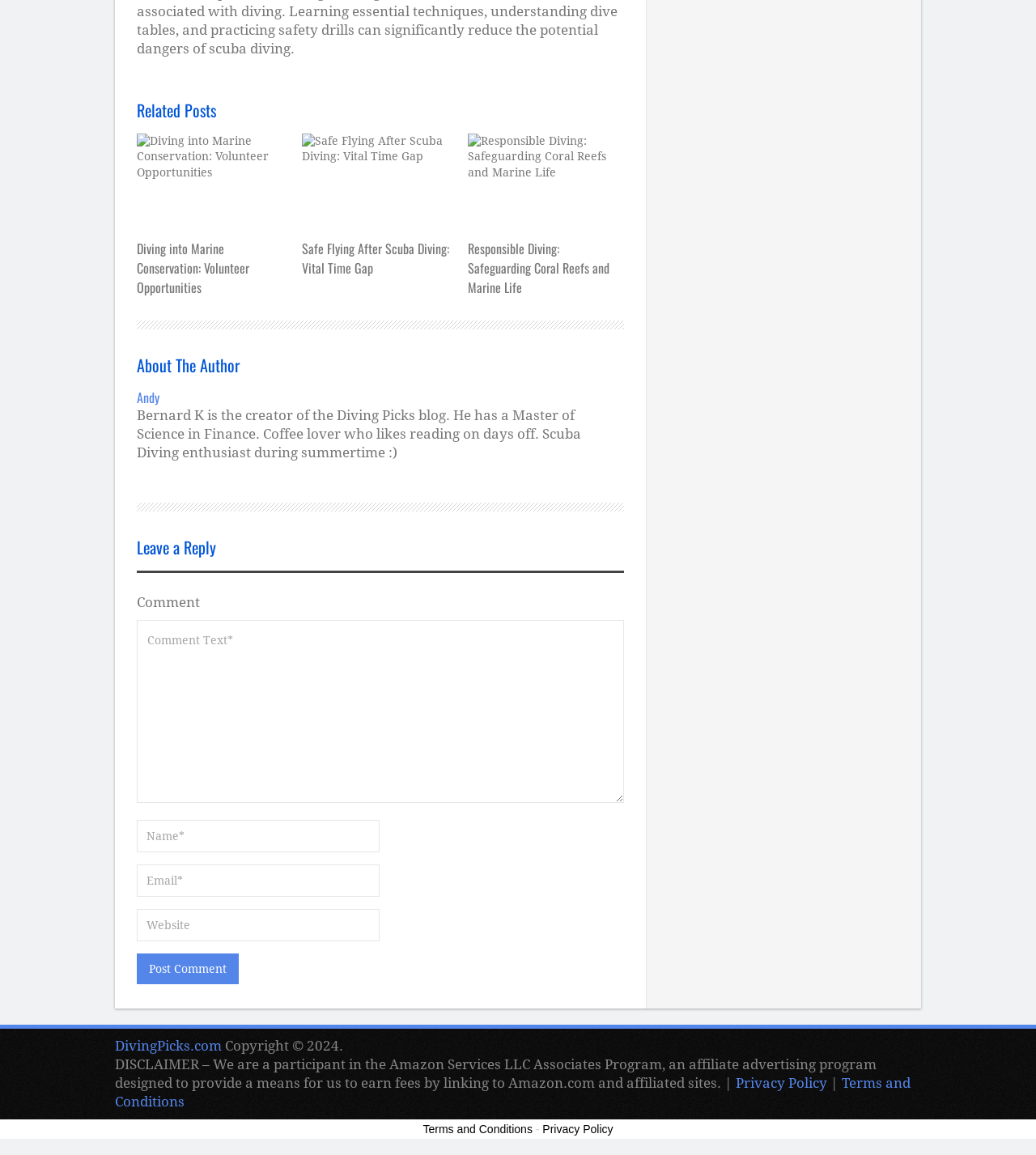Who is the author of the blog?
Based on the image, give a one-word or short phrase answer.

Bernard K